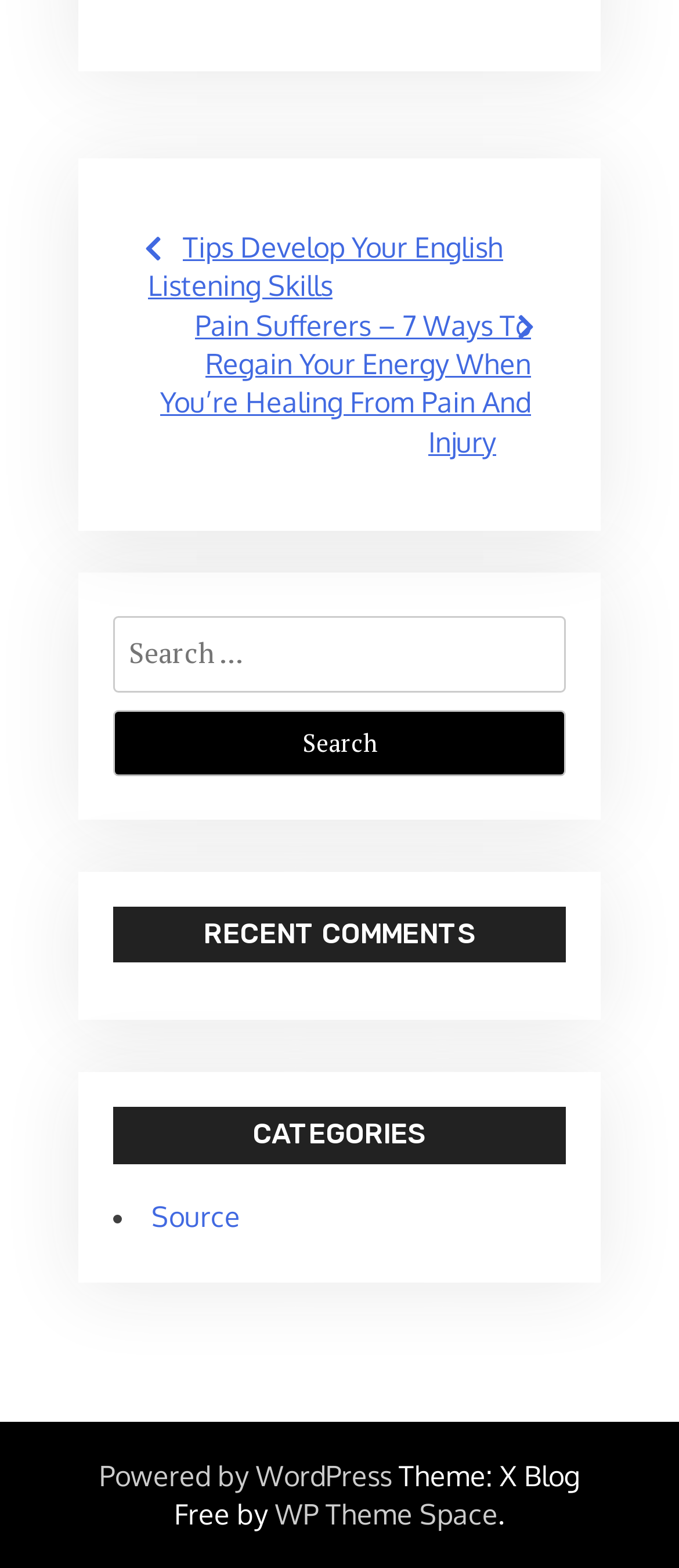How many navigation links are there?
Could you please answer the question thoroughly and with as much detail as possible?

I counted the number of links under the 'Posts' navigation section, which are 'Tips Develop Your English Listening Skills' and 'Pain Sufferers – 7 Ways To Regain Your Energy When You’re Healing From Pain And Injury'.